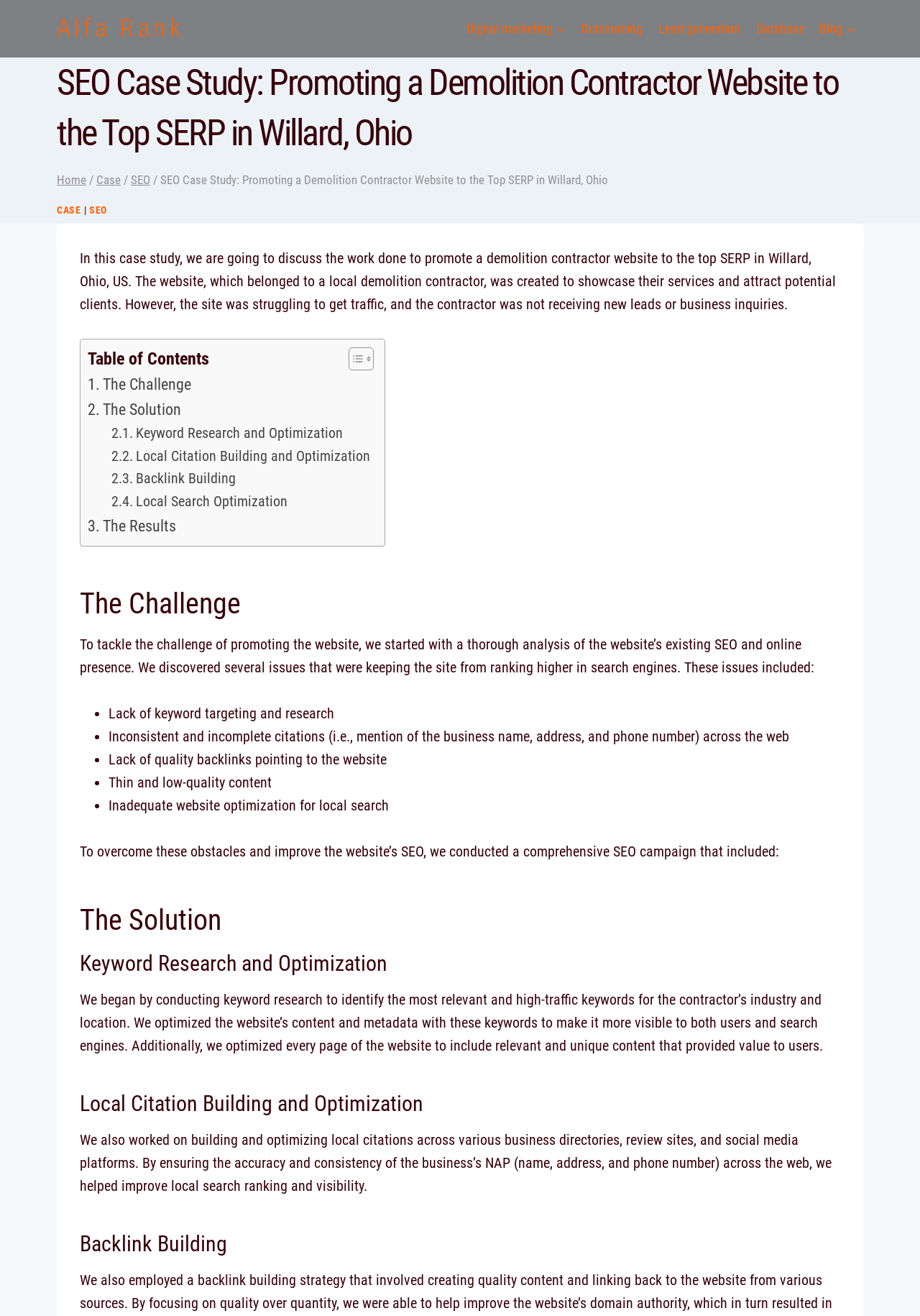Determine the bounding box for the UI element that matches this description: "Scroll to top".

[0.948, 0.669, 0.977, 0.689]